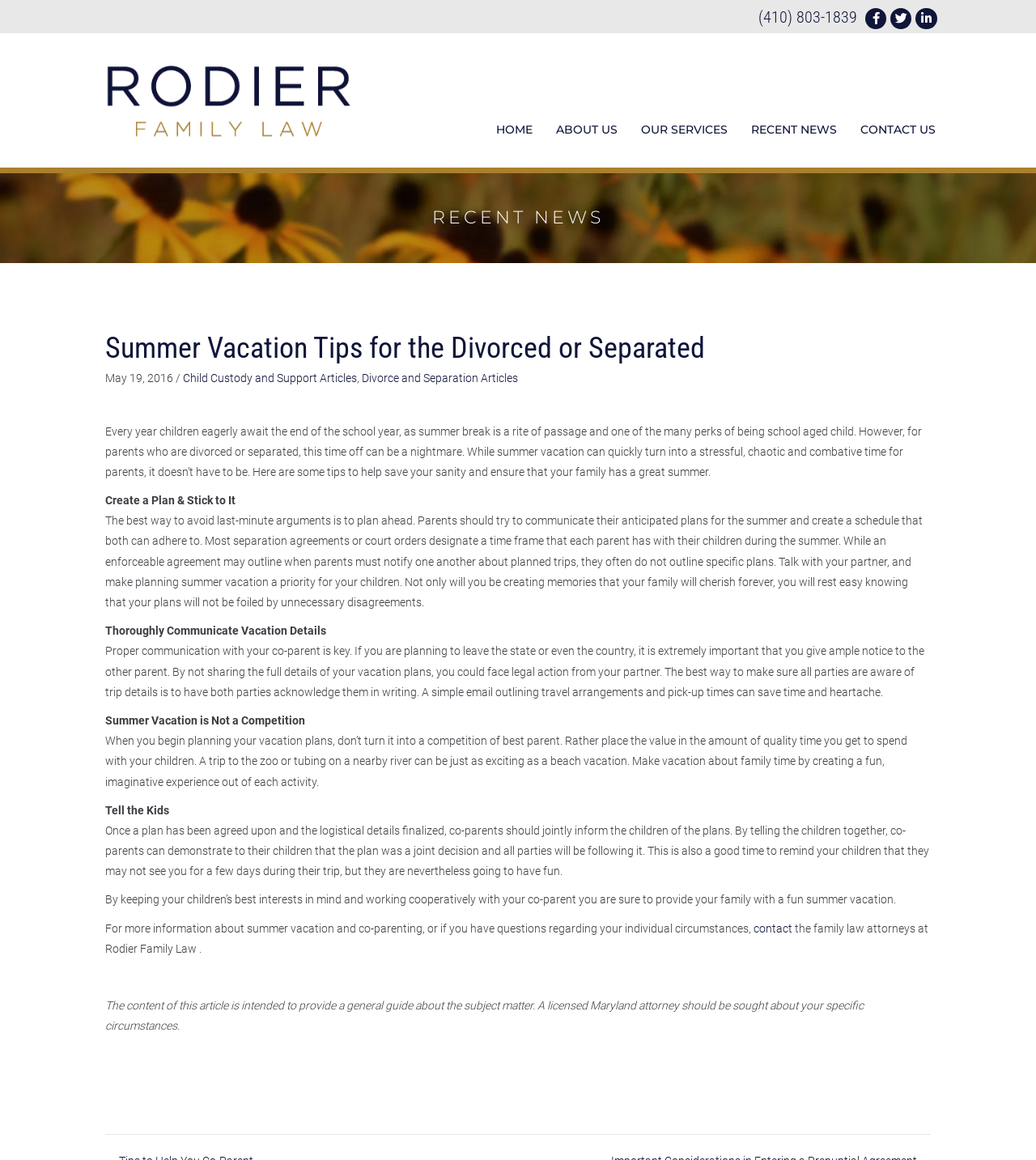Provide a short, one-word or phrase answer to the question below:
What is the topic of the article?

Summer vacation tips for divorced or separated parents